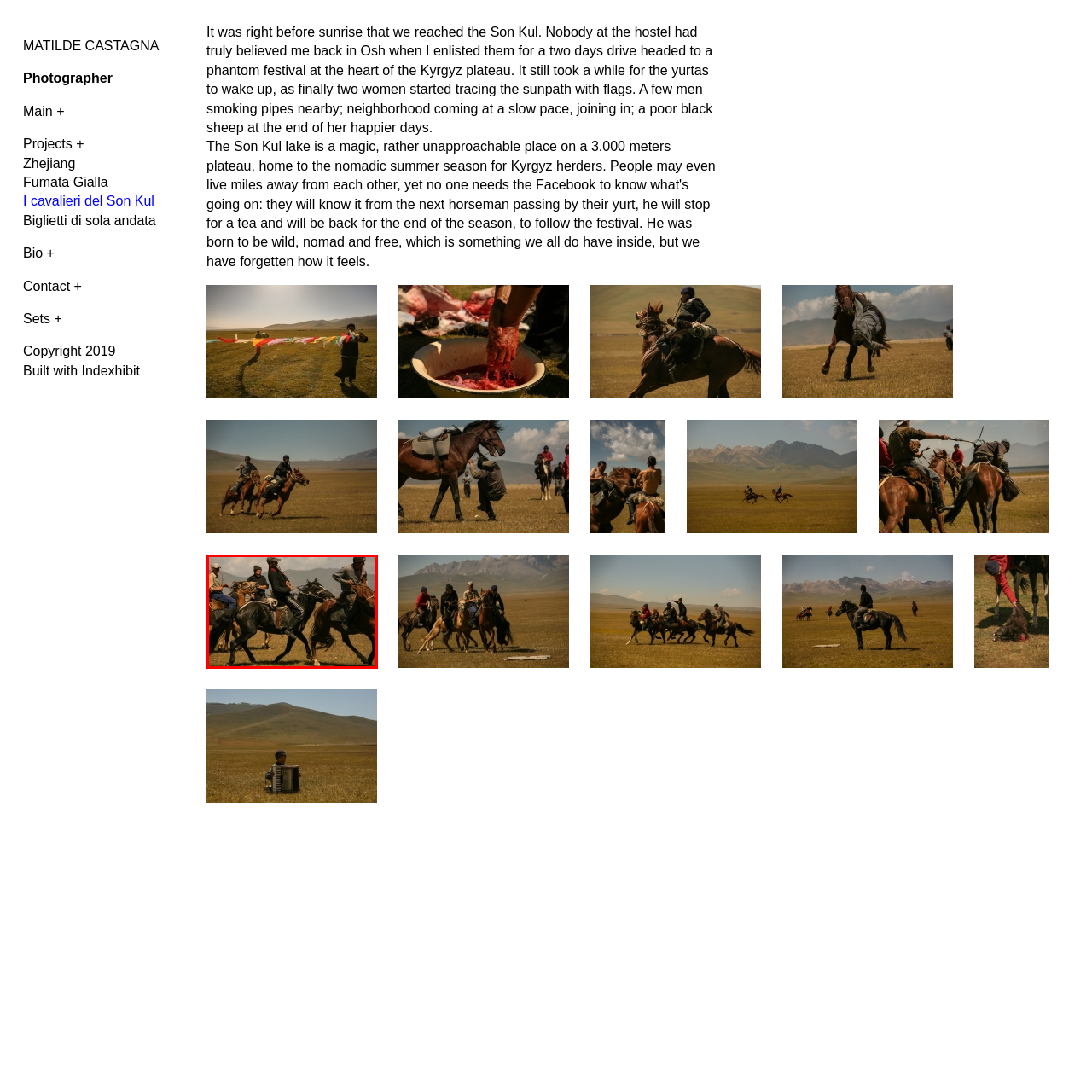Pay attention to the area highlighted by the red boundary and answer the question with a single word or short phrase: 
What is the photographer's name?

Matilde Castagna